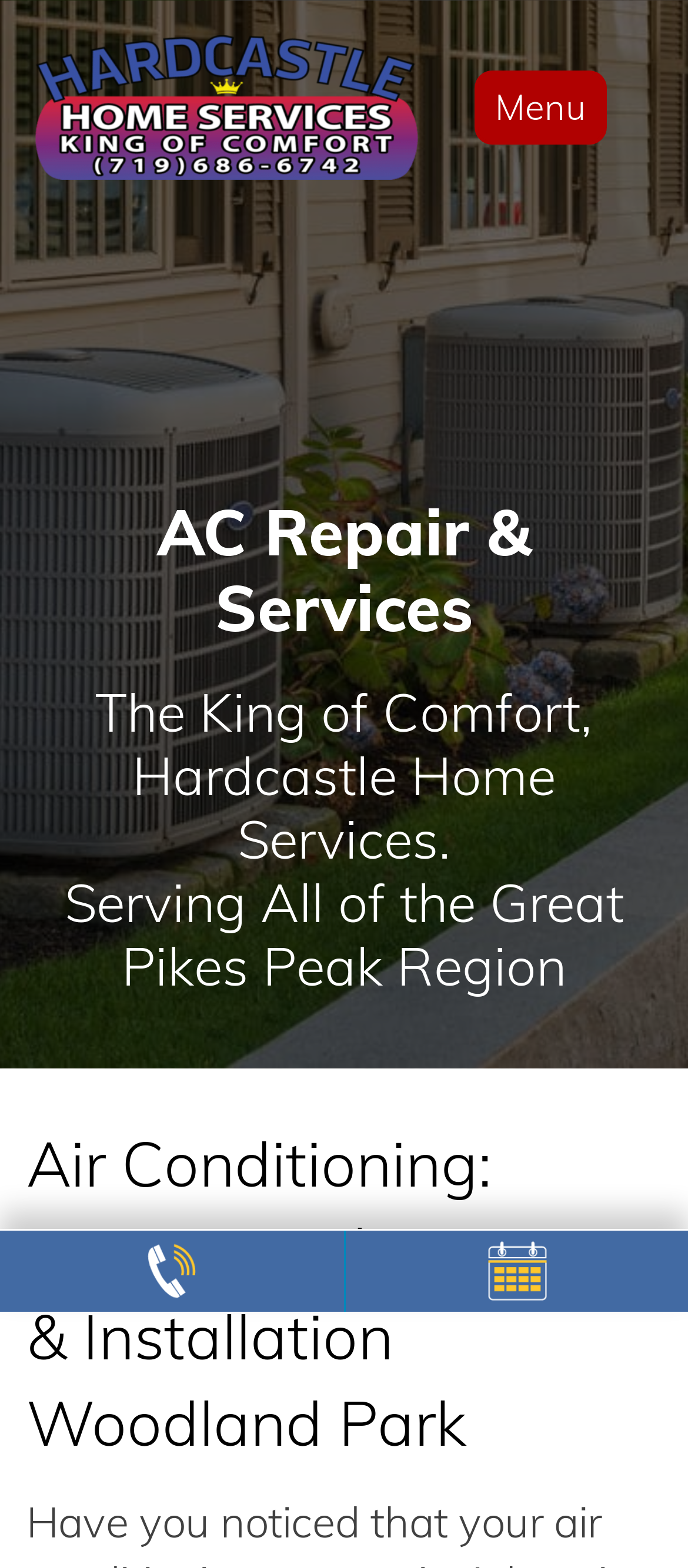Analyze the image and answer the question with as much detail as possible: 
What region does the company serve?

I found the region served by the company by looking at the static text element 'Serving All of the Great Pikes Peak Region' which provides information about the company's service area.